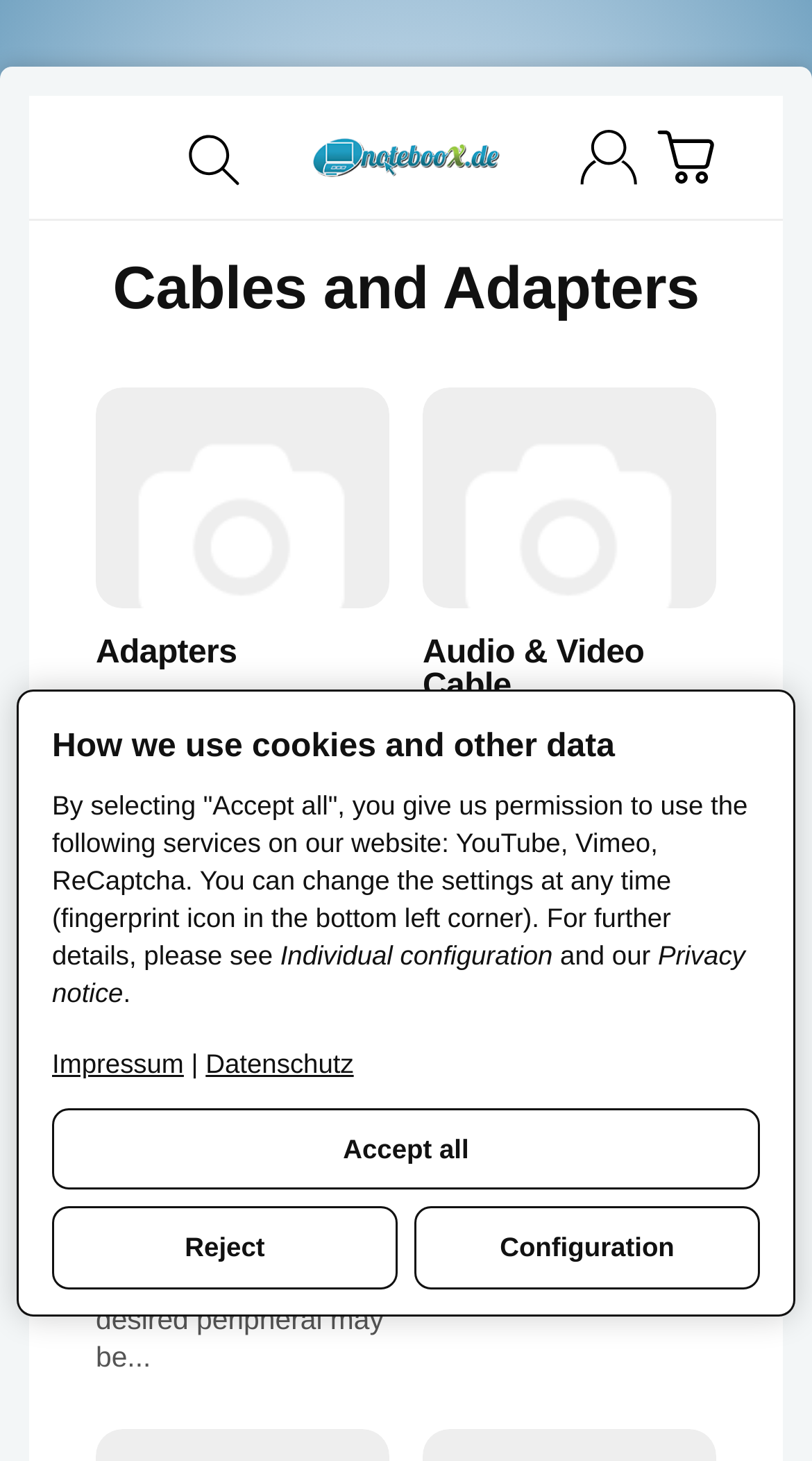Determine the bounding box of the UI element mentioned here: "parent_node: Audio & Video Cable". The coordinates must be in the format [left, top, right, bottom] with values ranging from 0 to 1.

[0.521, 0.265, 0.882, 0.416]